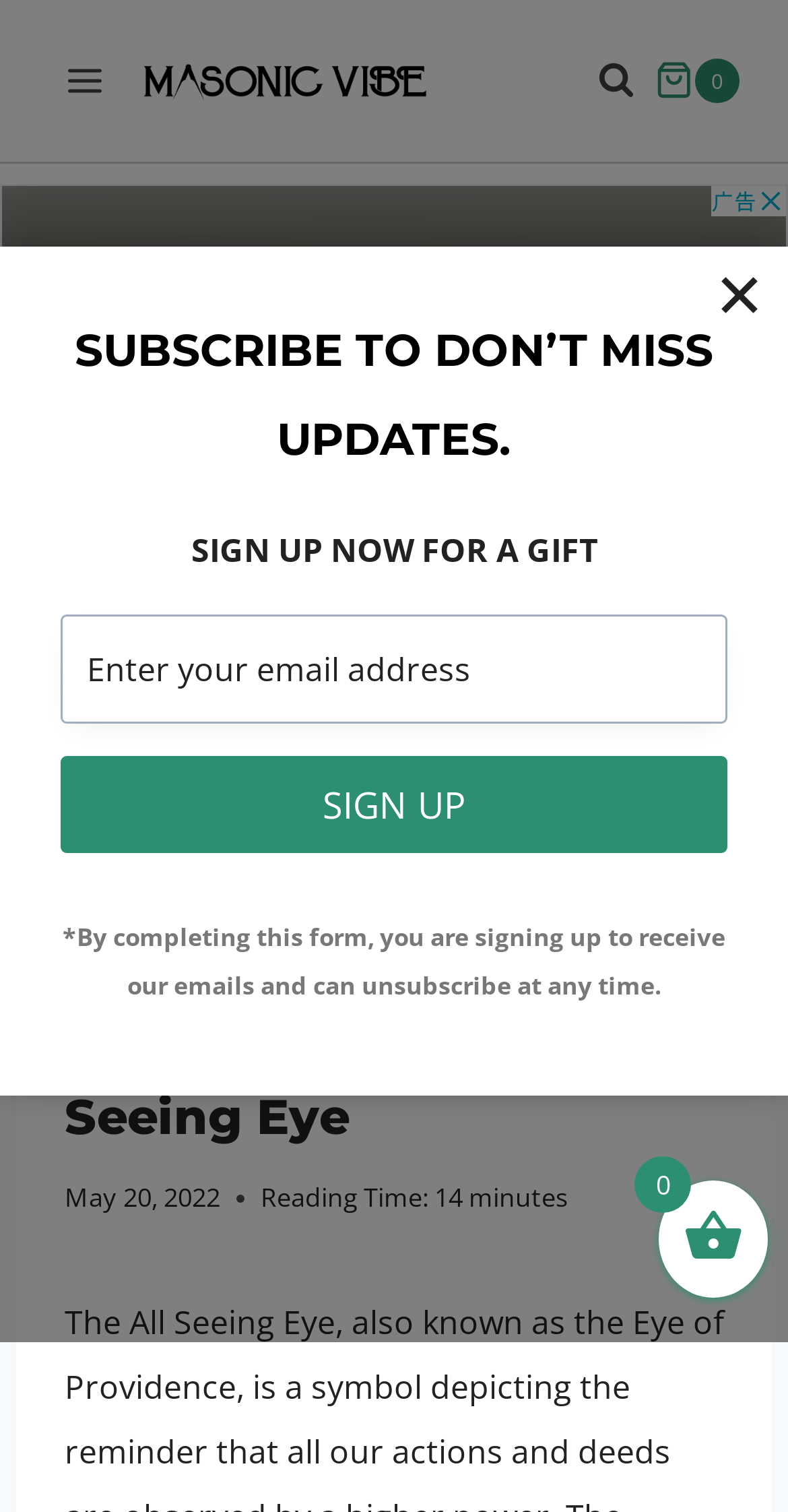Locate the heading on the webpage and return its text.

A Deeper Look at The All Seeing Eye